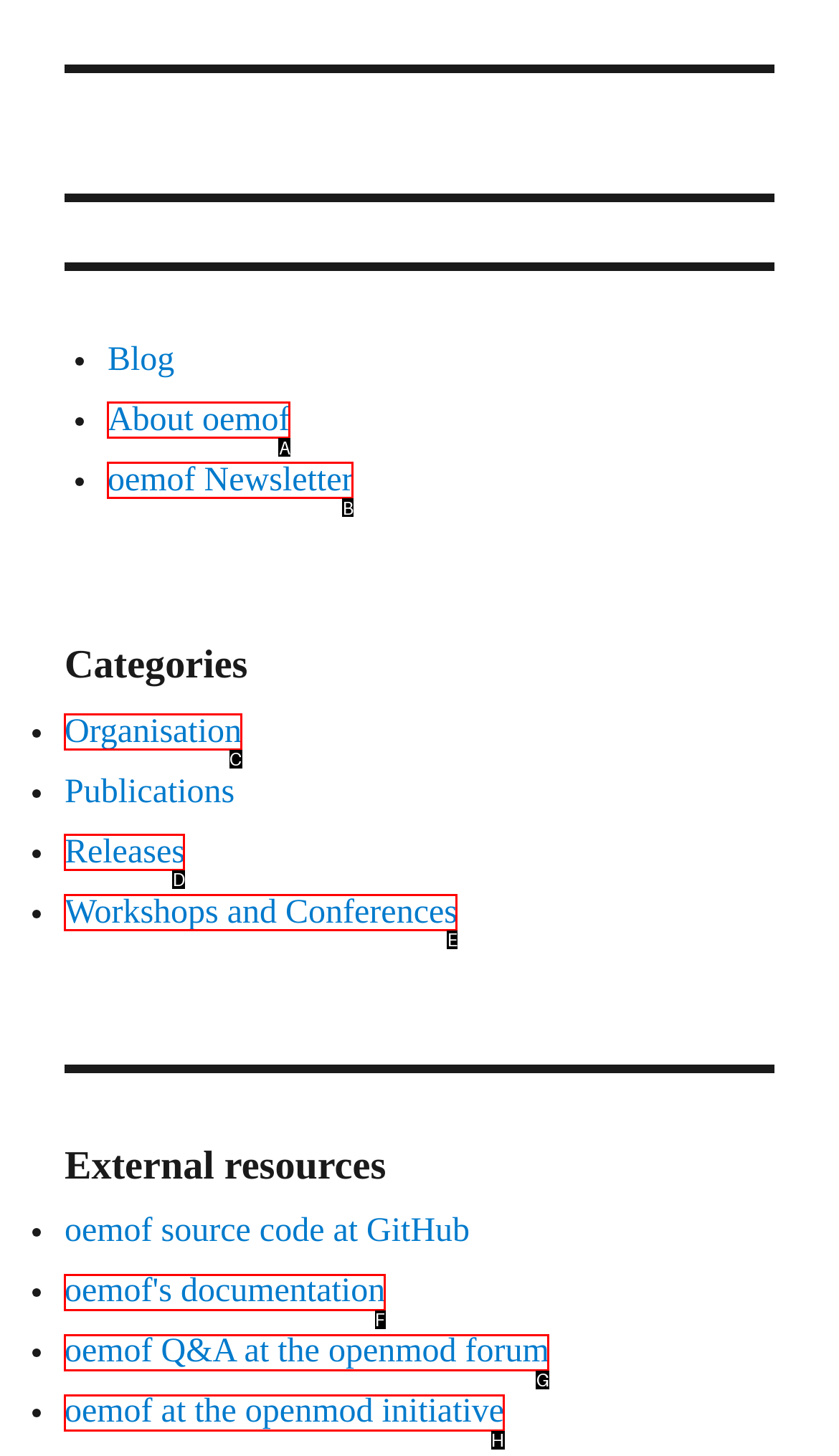Select the letter of the UI element that best matches: oemof at the openmod initiative
Answer with the letter of the correct option directly.

H